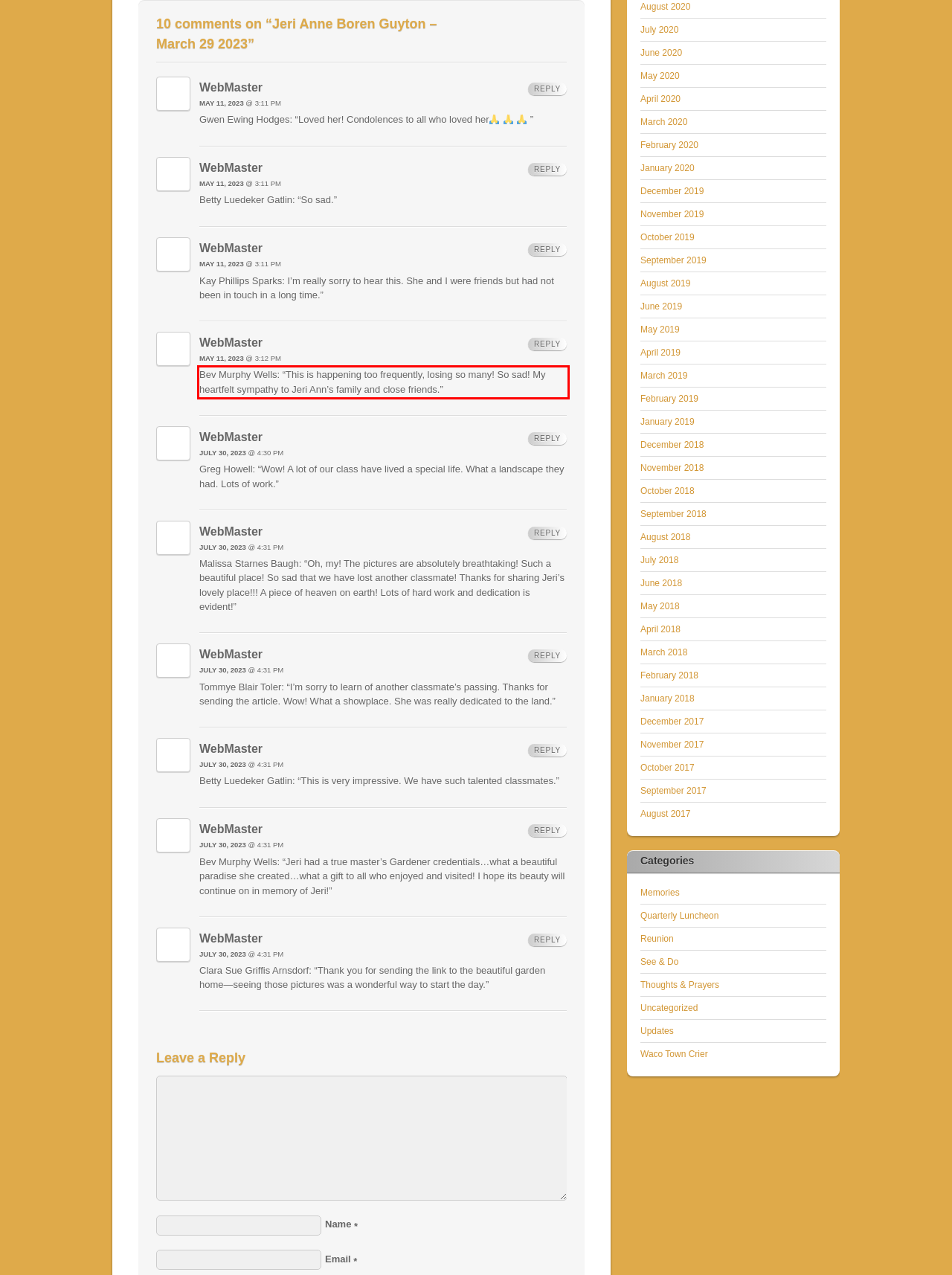You are provided with a screenshot of a webpage that includes a UI element enclosed in a red rectangle. Extract the text content inside this red rectangle.

Bev Murphy Wells: “This is happening too frequently, losing so many! So sad! My heartfelt sympathy to Jeri Ann’s family and close friends.”